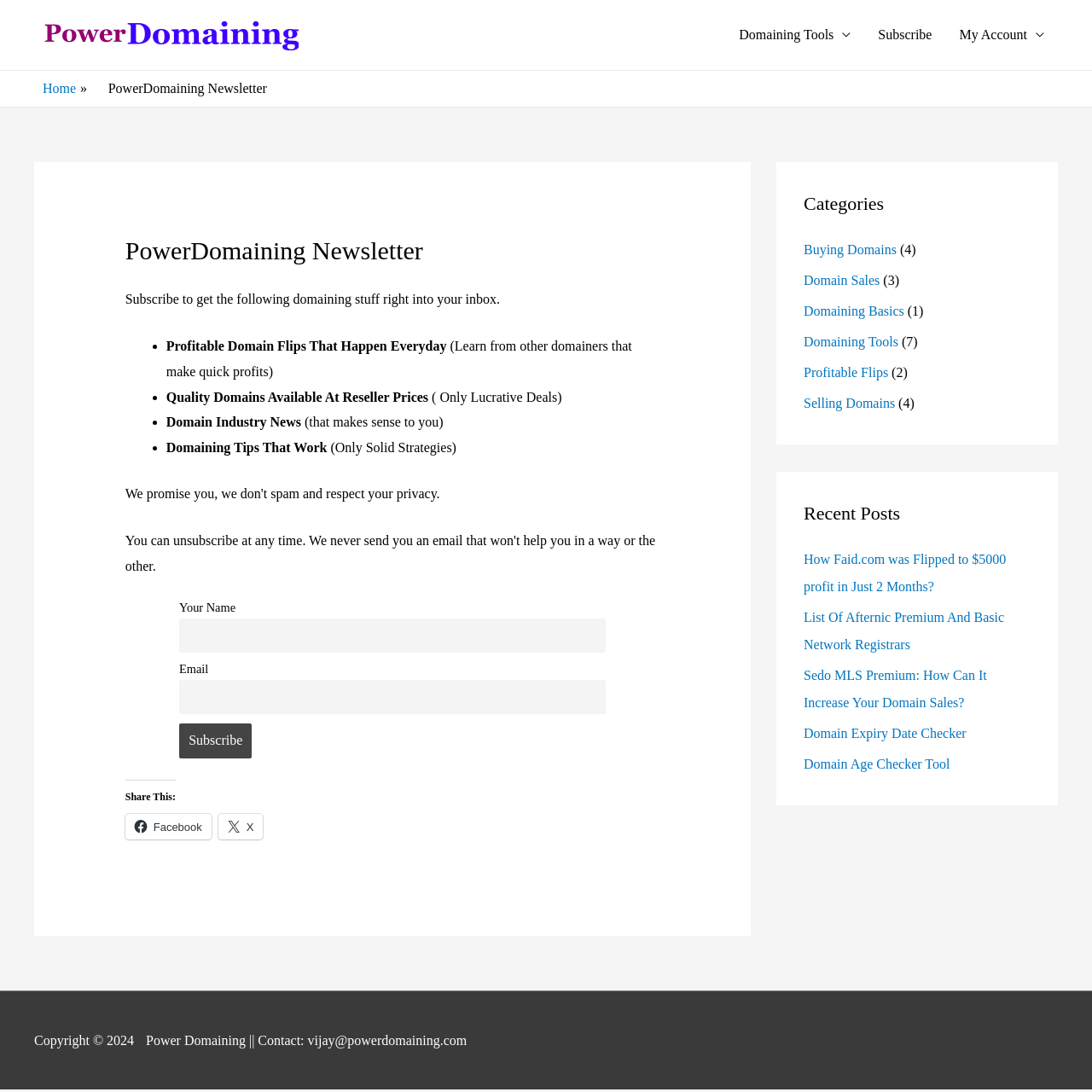Determine the bounding box coordinates for the area that needs to be clicked to fulfill this task: "Click on Subscribe". The coordinates must be given as four float numbers between 0 and 1, i.e., [left, top, right, bottom].

[0.164, 0.663, 0.231, 0.694]